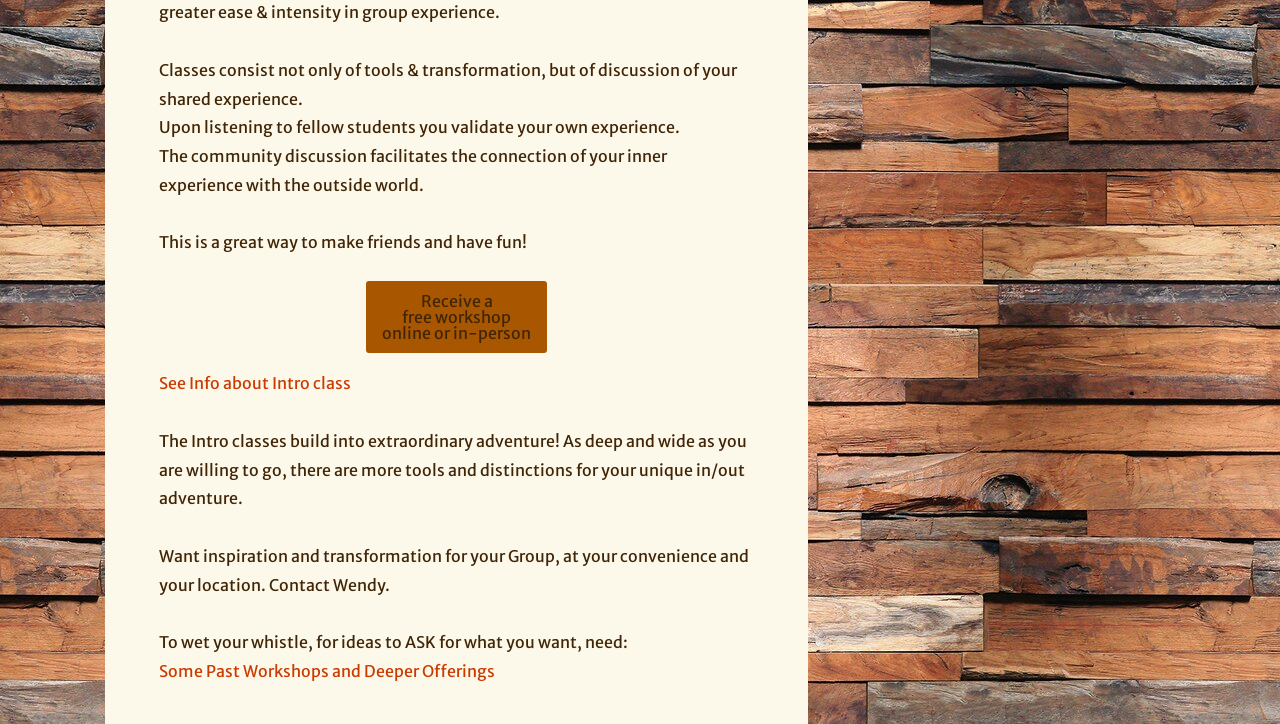Please provide a detailed answer to the question below by examining the image:
What can be received online or in-person?

The webpage provides a link to 'Receive a free workshop online or in-person', indicating that one can receive a free workshop either online or in-person.